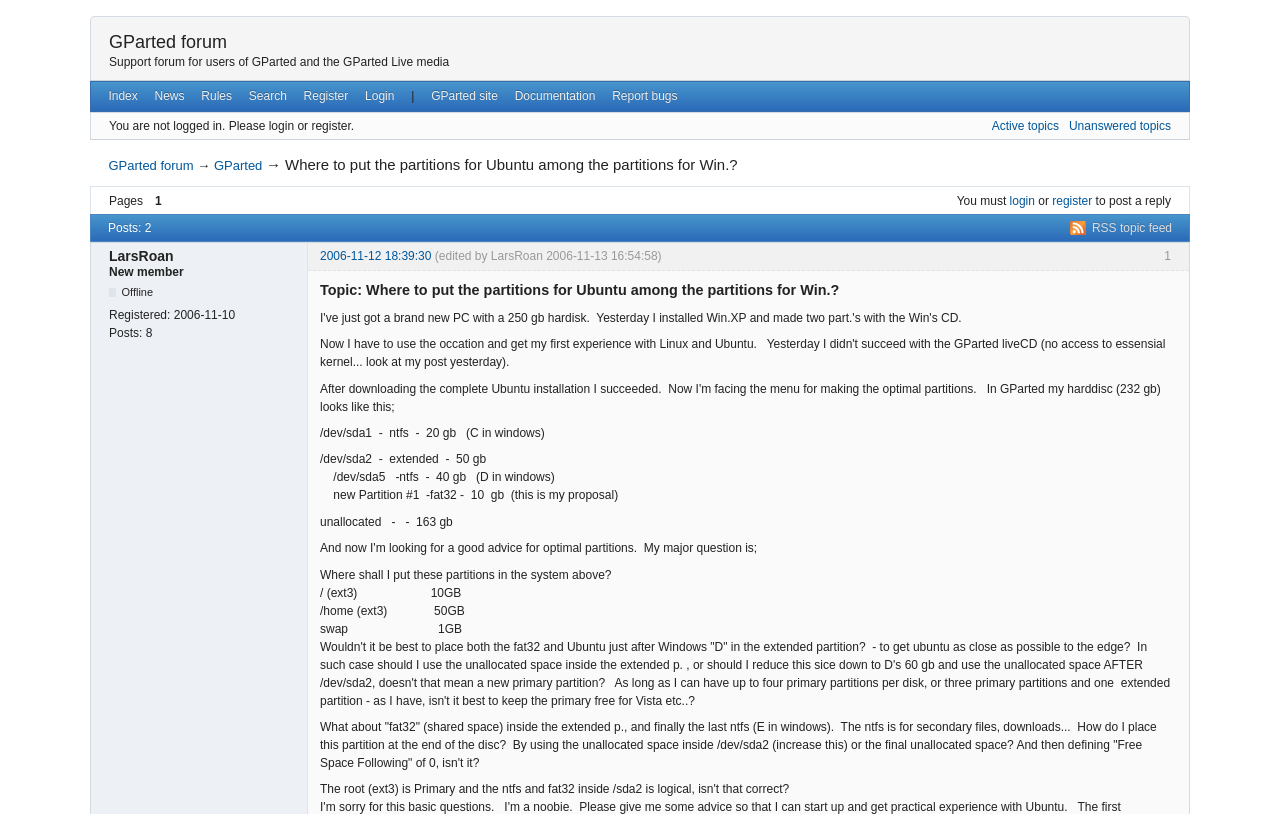Could you specify the bounding box coordinates for the clickable section to complete the following instruction: "Click on the 'Search' link"?

[0.188, 0.101, 0.231, 0.136]